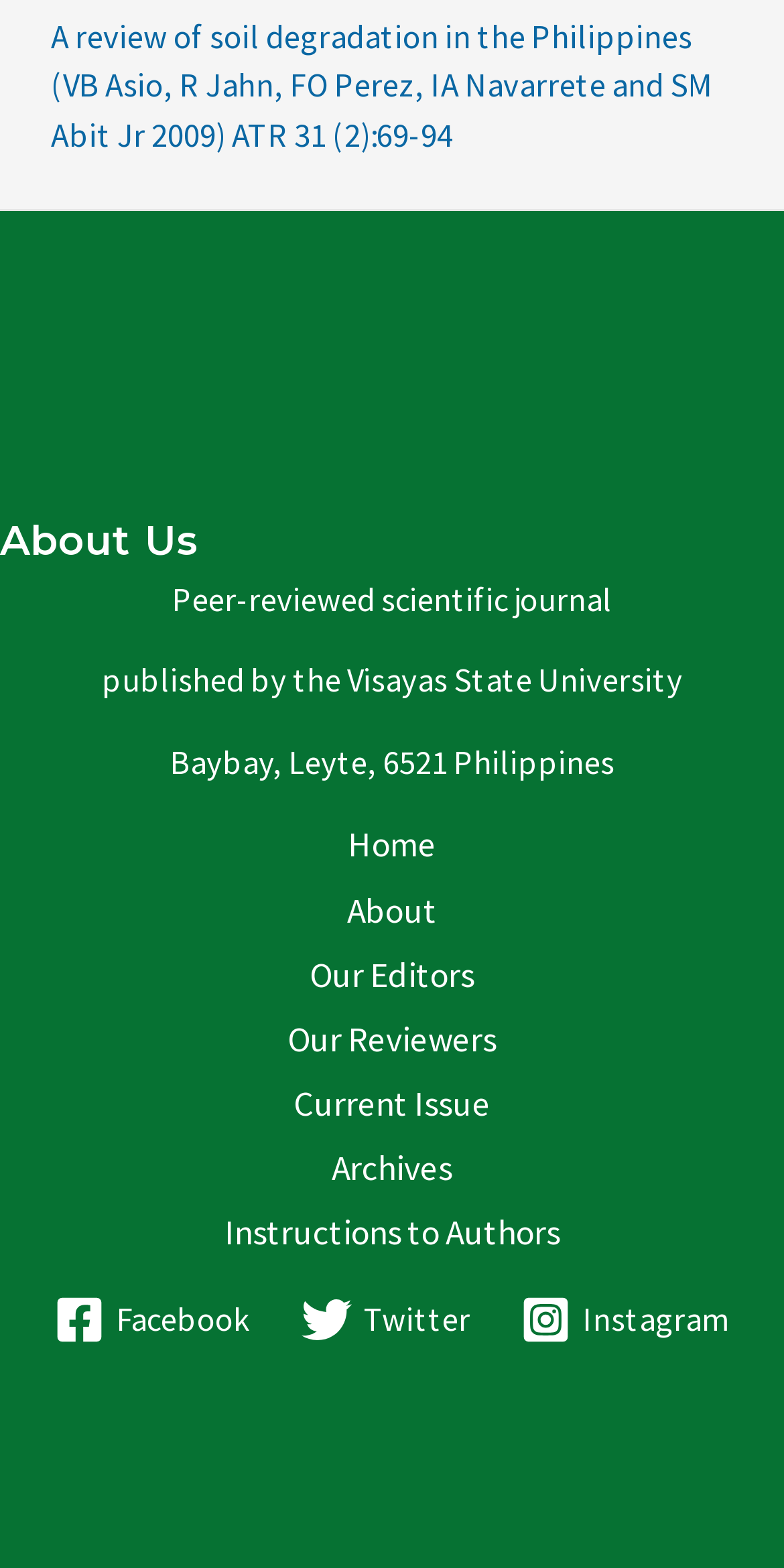Determine the bounding box coordinates of the clickable element to complete this instruction: "visit facebook page". Provide the coordinates in the format of four float numbers between 0 and 1, [left, top, right, bottom].

[0.052, 0.826, 0.337, 0.858]